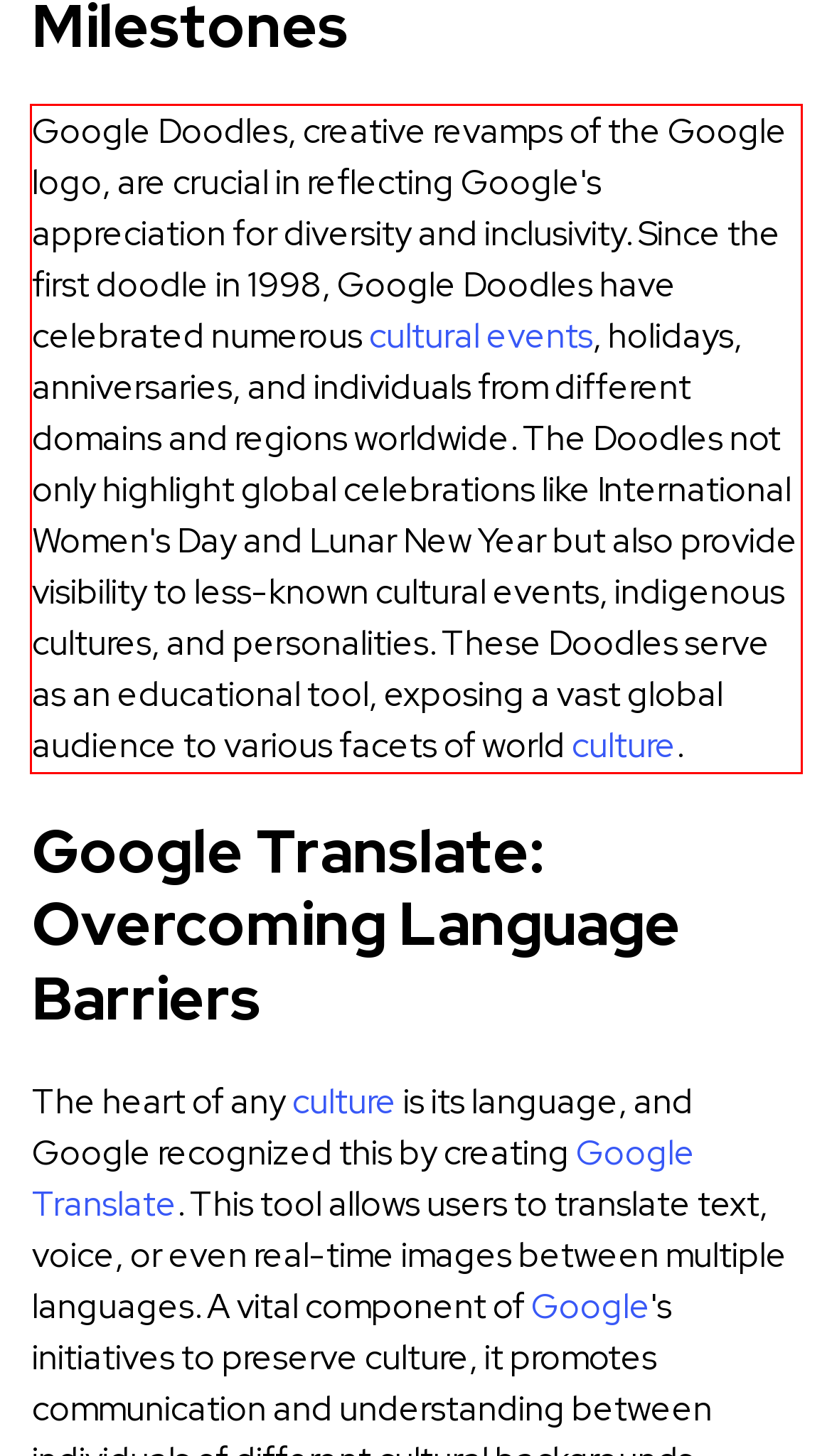Please use OCR to extract the text content from the red bounding box in the provided webpage screenshot.

Google Doodles, creative revamps of the Google logo, are crucial in reflecting Google's appreciation for diversity and inclusivity. Since the first doodle in 1998, Google Doodles have celebrated numerous cultural events, holidays, anniversaries, and individuals from different domains and regions worldwide. The Doodles not only highlight global celebrations like International Women's Day and Lunar New Year but also provide visibility to less-known cultural events, indigenous cultures, and personalities. These Doodles serve as an educational tool, exposing a vast global audience to various facets of world culture.